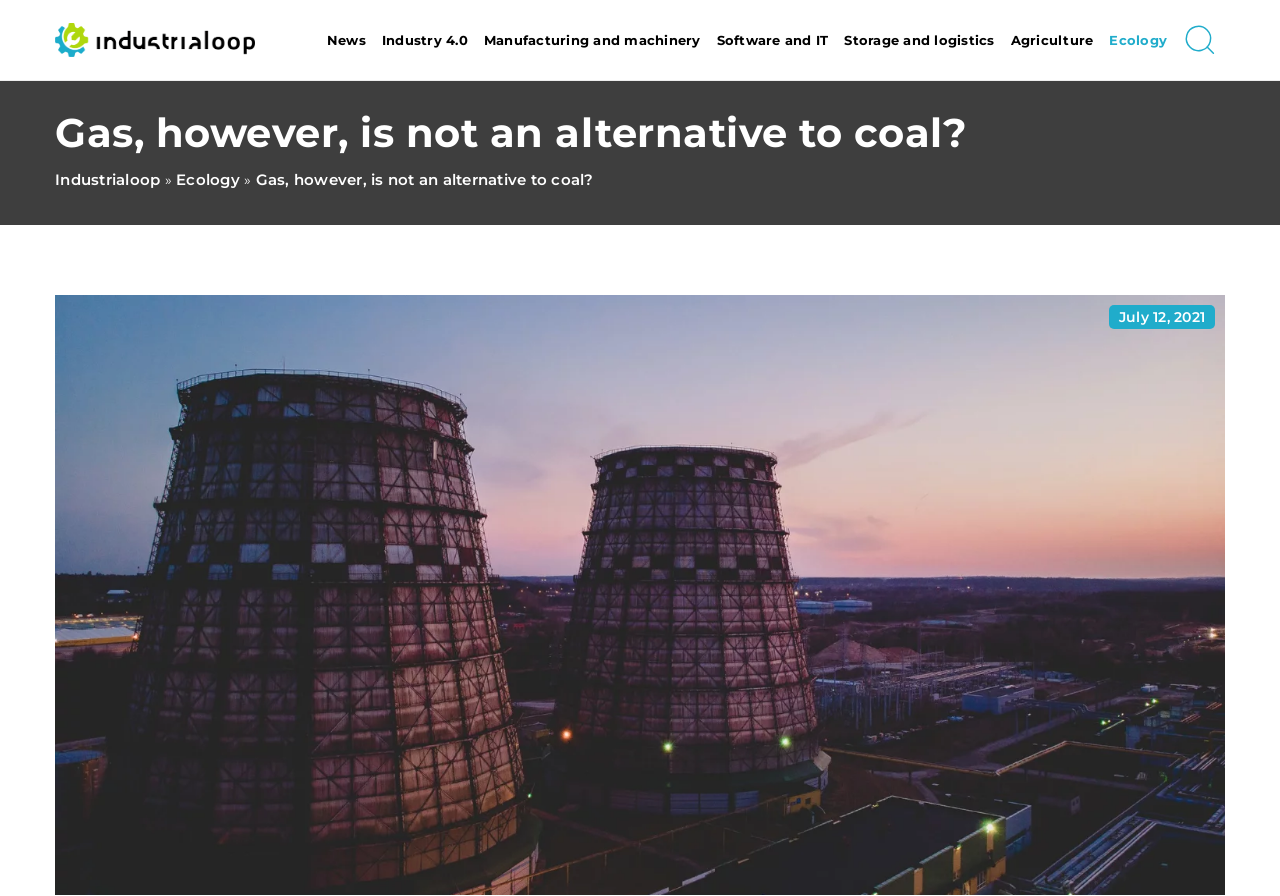Locate the bounding box coordinates of the clickable area needed to fulfill the instruction: "Read the article 'Gas, however, is not an alternative to coal?'".

[0.043, 0.124, 0.957, 0.173]